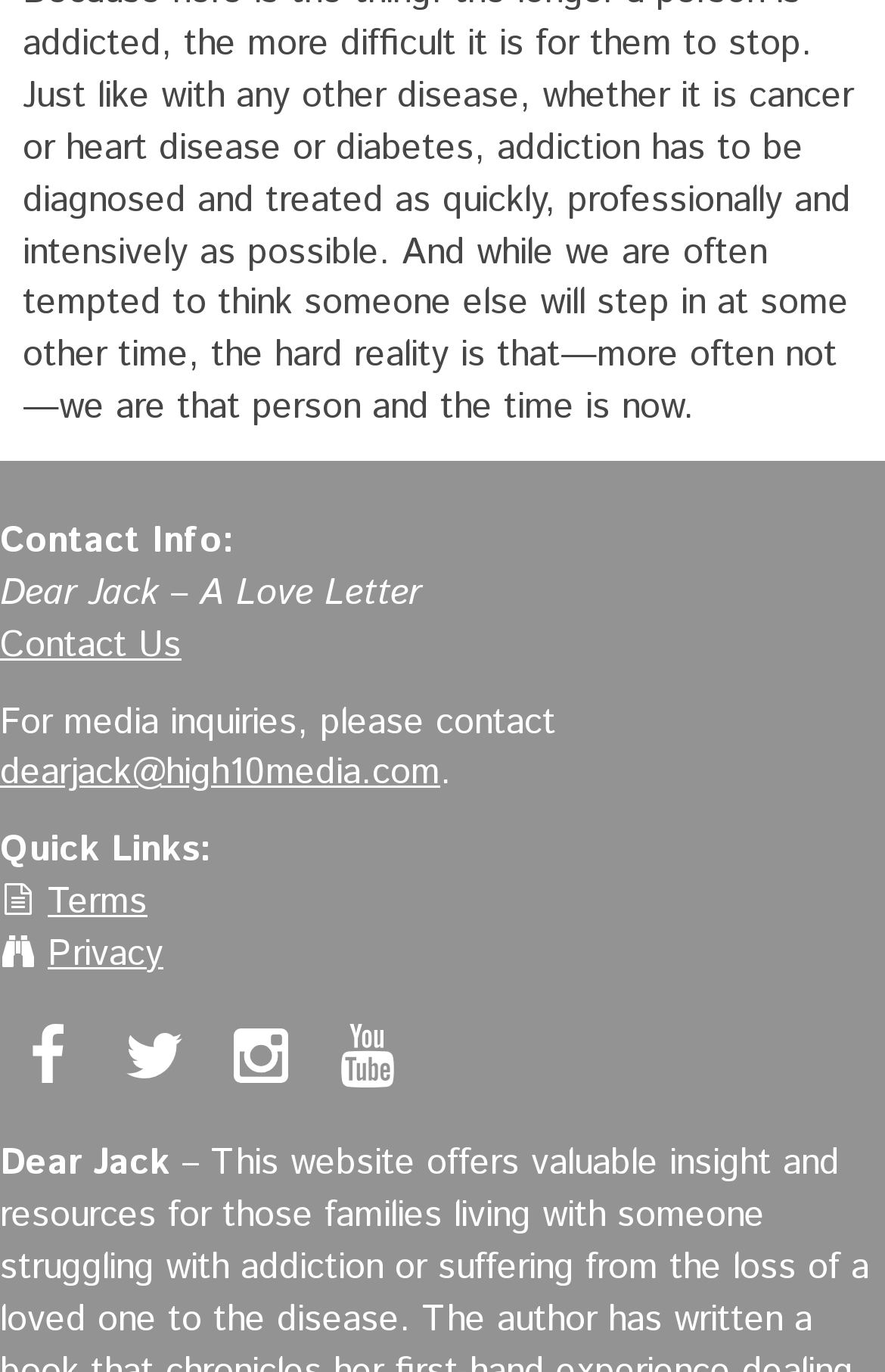Please study the image and answer the question comprehensively:
What social media platforms are available?

The social media platforms are represented as links with corresponding image icons, namely 'facebook', 'twitter', 'instagram', and 'youtube', located at the bottom of the webpage.